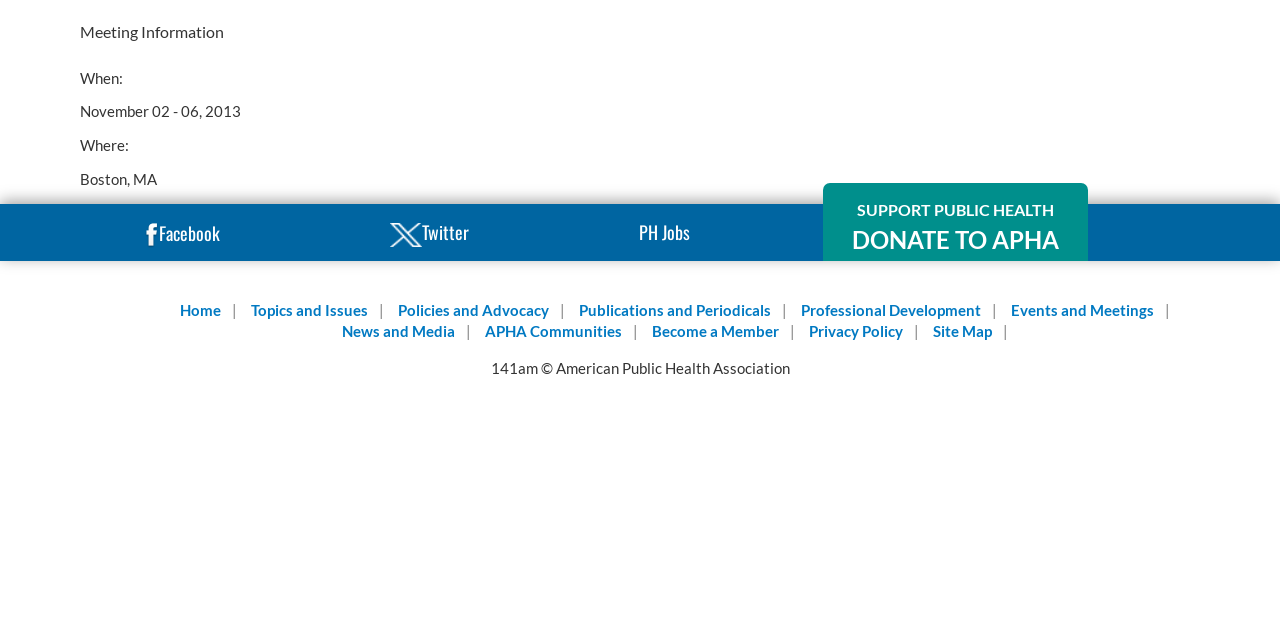Using the element description Become a Member, predict the bounding box coordinates for the UI element. Provide the coordinates in (top-left x, top-left y, bottom-right x, bottom-right y) format with values ranging from 0 to 1.

[0.509, 0.504, 0.608, 0.533]